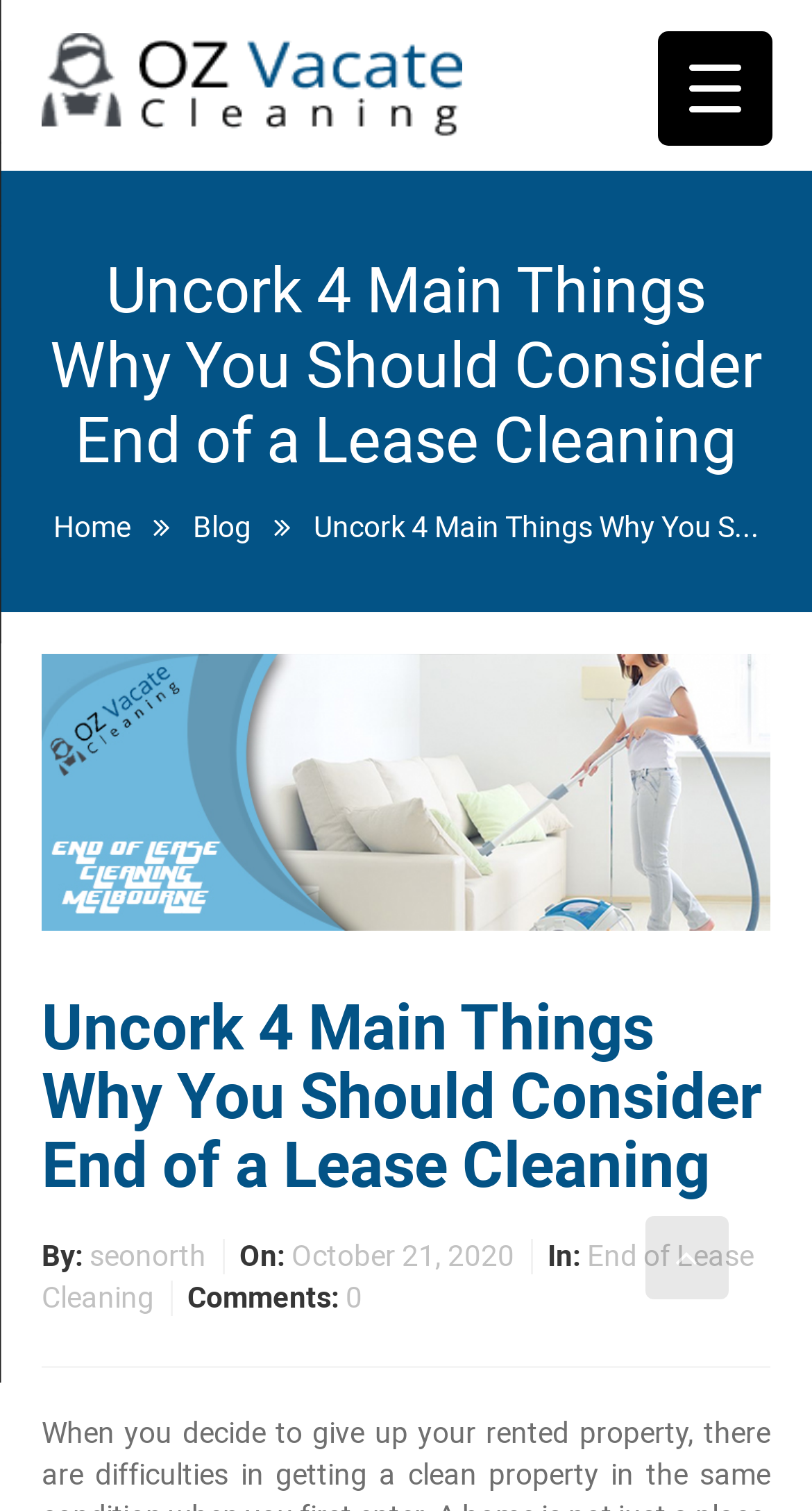Locate and provide the bounding box coordinates for the HTML element that matches this description: "Home".

[0.065, 0.338, 0.16, 0.361]